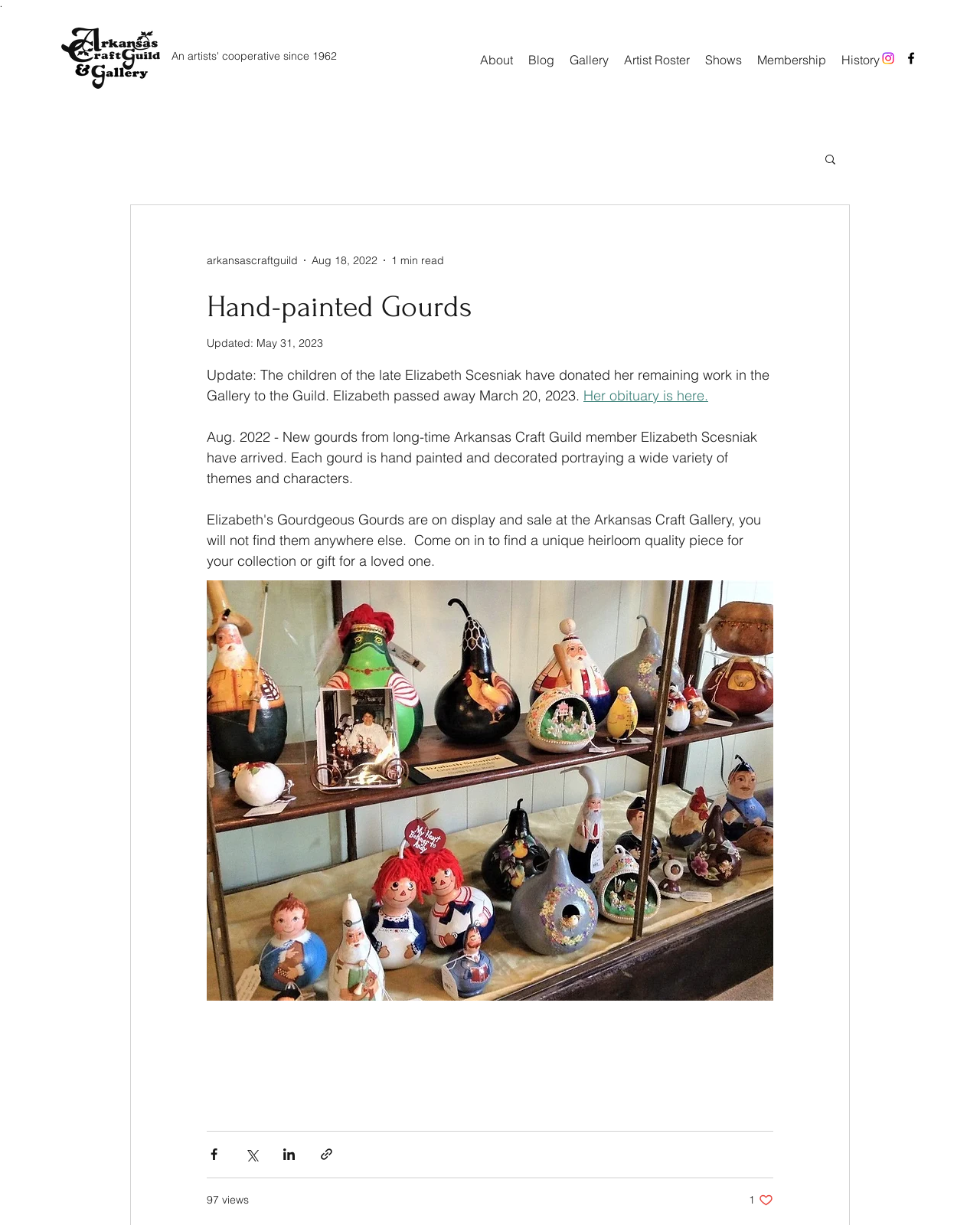Can you pinpoint the bounding box coordinates for the clickable element required for this instruction: "Search for something"? The coordinates should be four float numbers between 0 and 1, i.e., [left, top, right, bottom].

[0.84, 0.124, 0.855, 0.138]